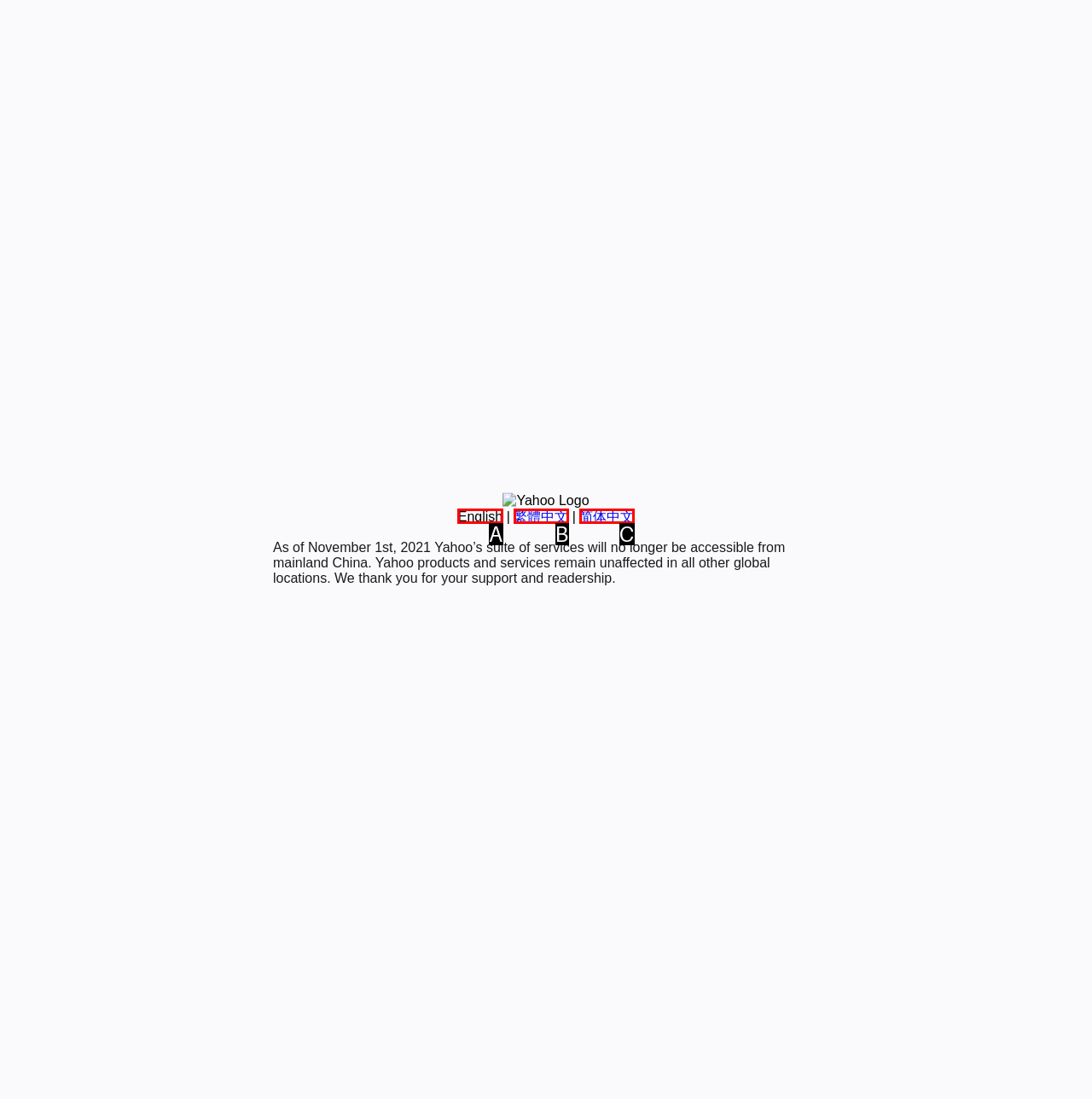Match the description to the correct option: English
Provide the letter of the matching option directly.

A